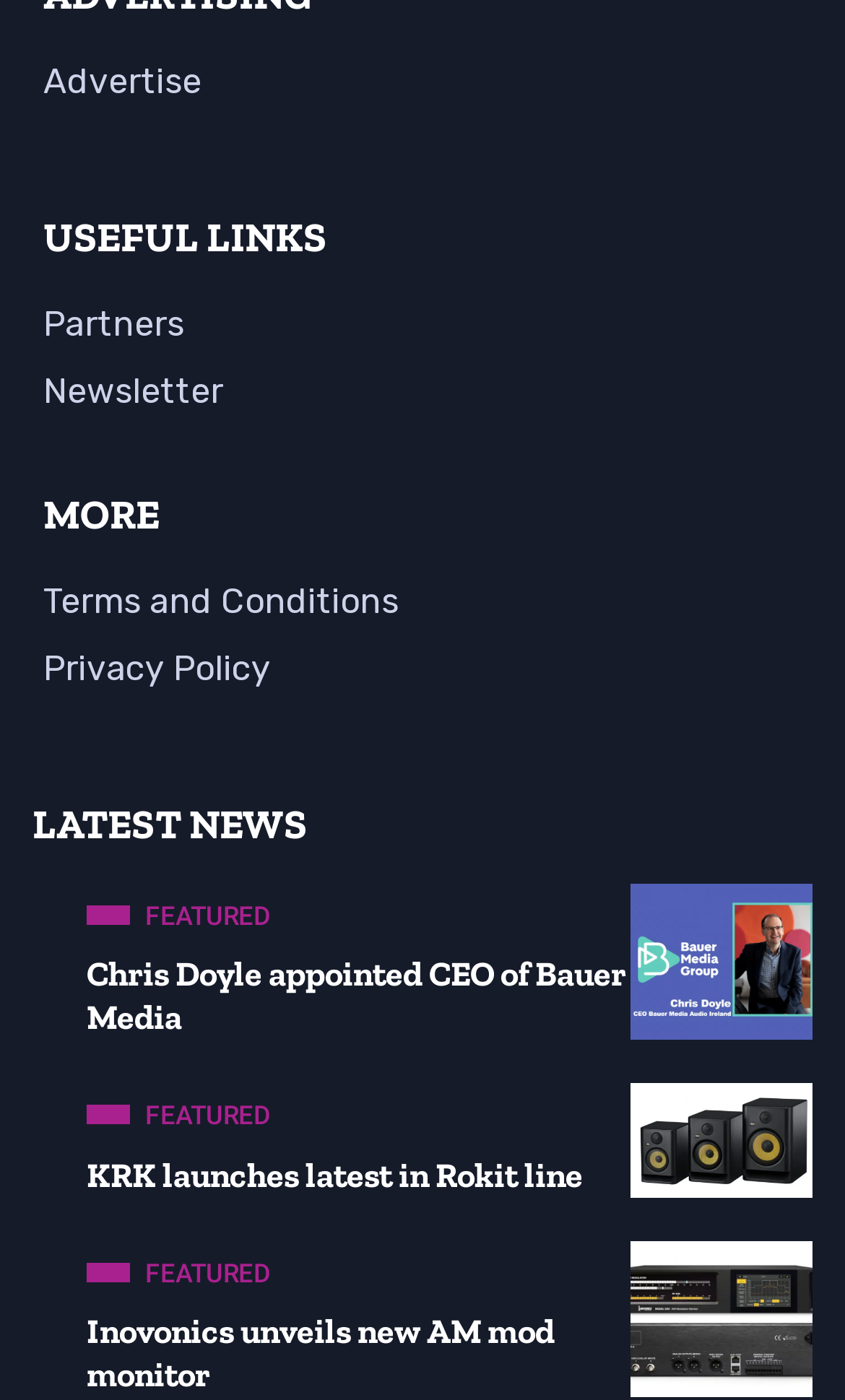Please mark the bounding box coordinates of the area that should be clicked to carry out the instruction: "Check Inovonics unveils new AM mod monitor".

[0.103, 0.936, 0.747, 0.998]